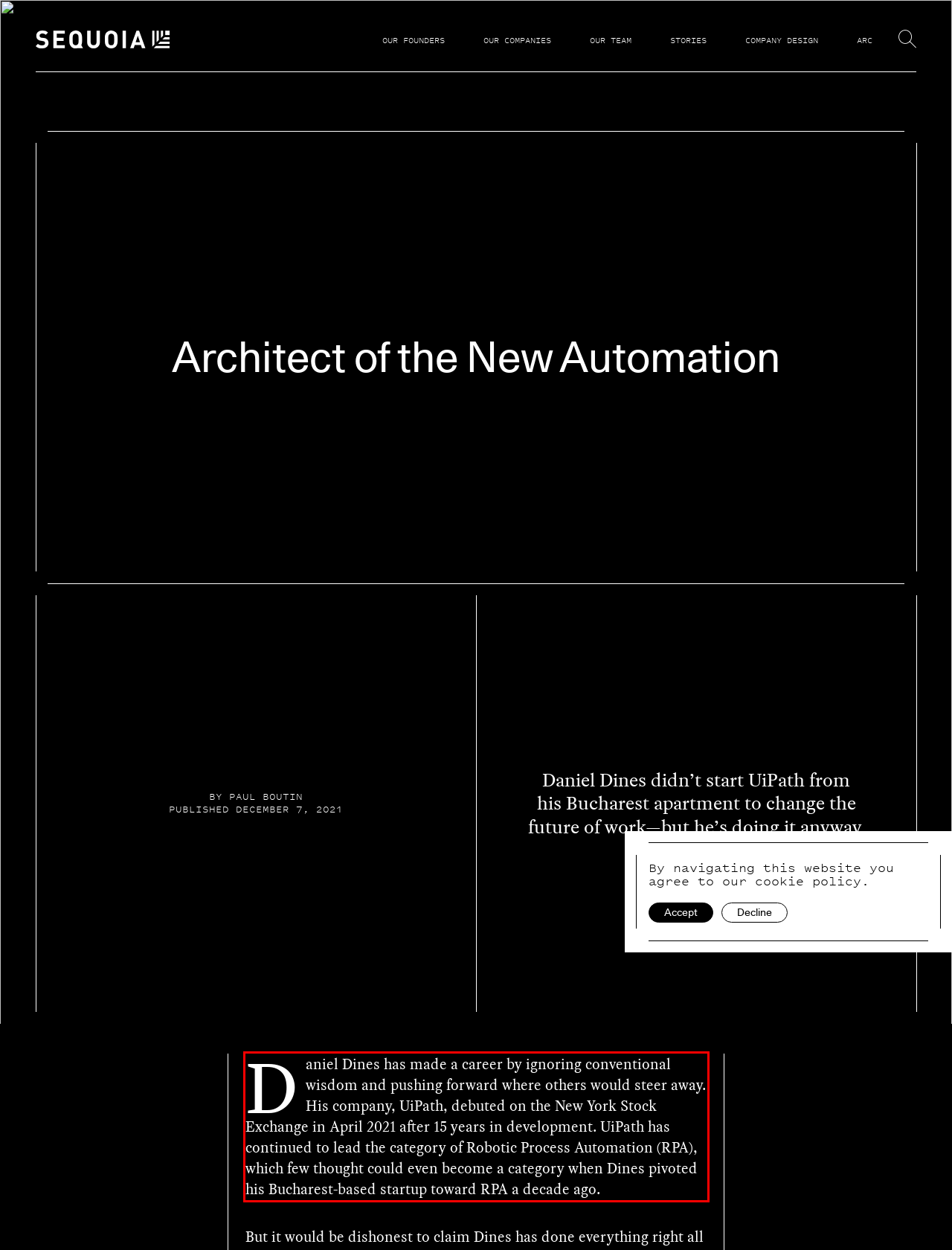Given a screenshot of a webpage, locate the red bounding box and extract the text it encloses.

Daniel Dines has made a career by ignoring conventional wisdom and pushing forward where others would steer away. His company, UiPath, debuted on the New York Stock Exchange in April 2021 after 15 years in development. UiPath has continued to lead the category of Robotic Process Automation (RPA), which few thought could even become a category when Dines pivoted his Bucharest-based startup toward RPA a decade ago.